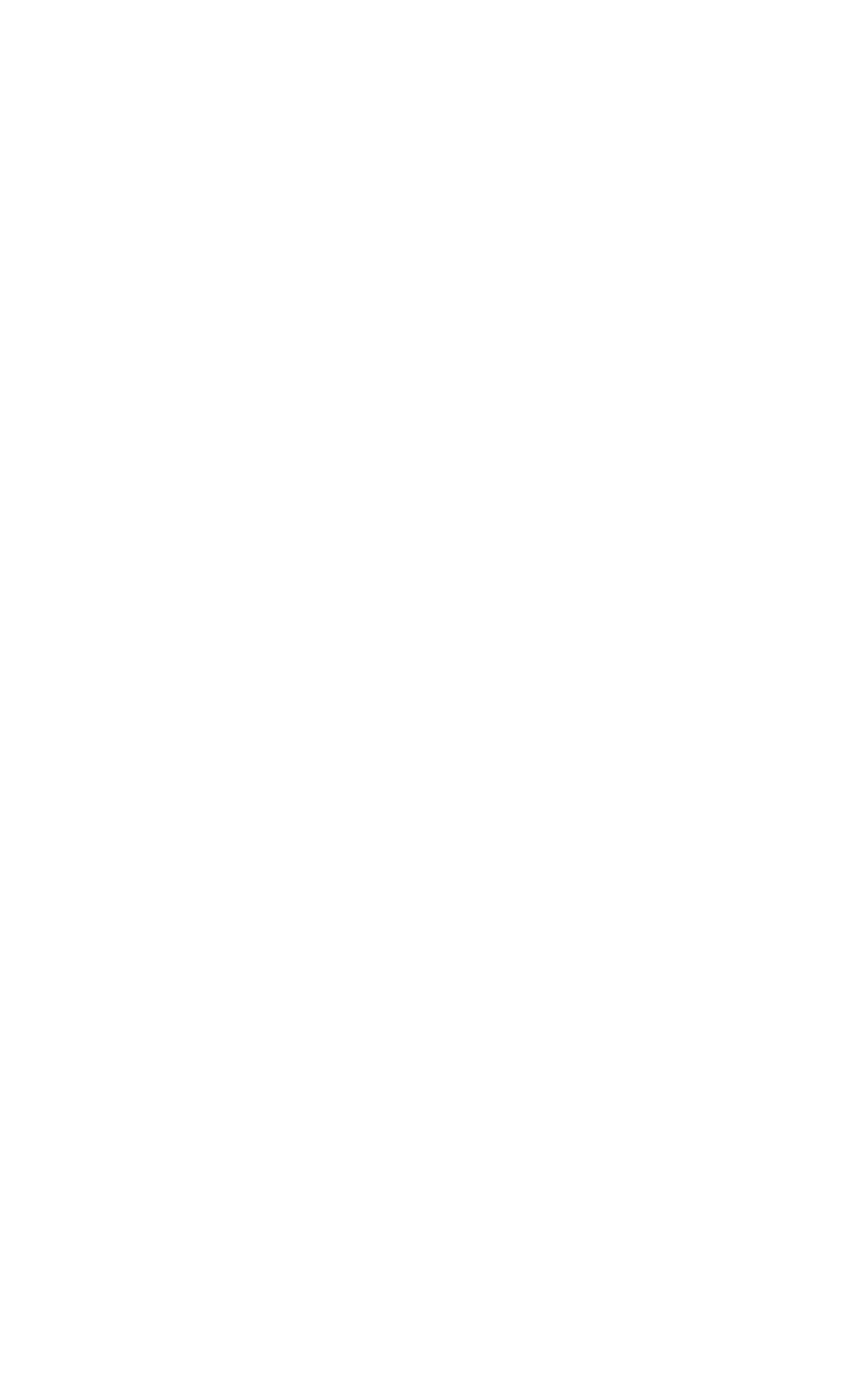How many categories are listed on the webpage?
Offer a detailed and exhaustive answer to the question.

I observed that there are two main categories listed on the webpage: 'DIGITAL ENGINEERING SERVICES' and 'DIGITAL ASSURANCE'.